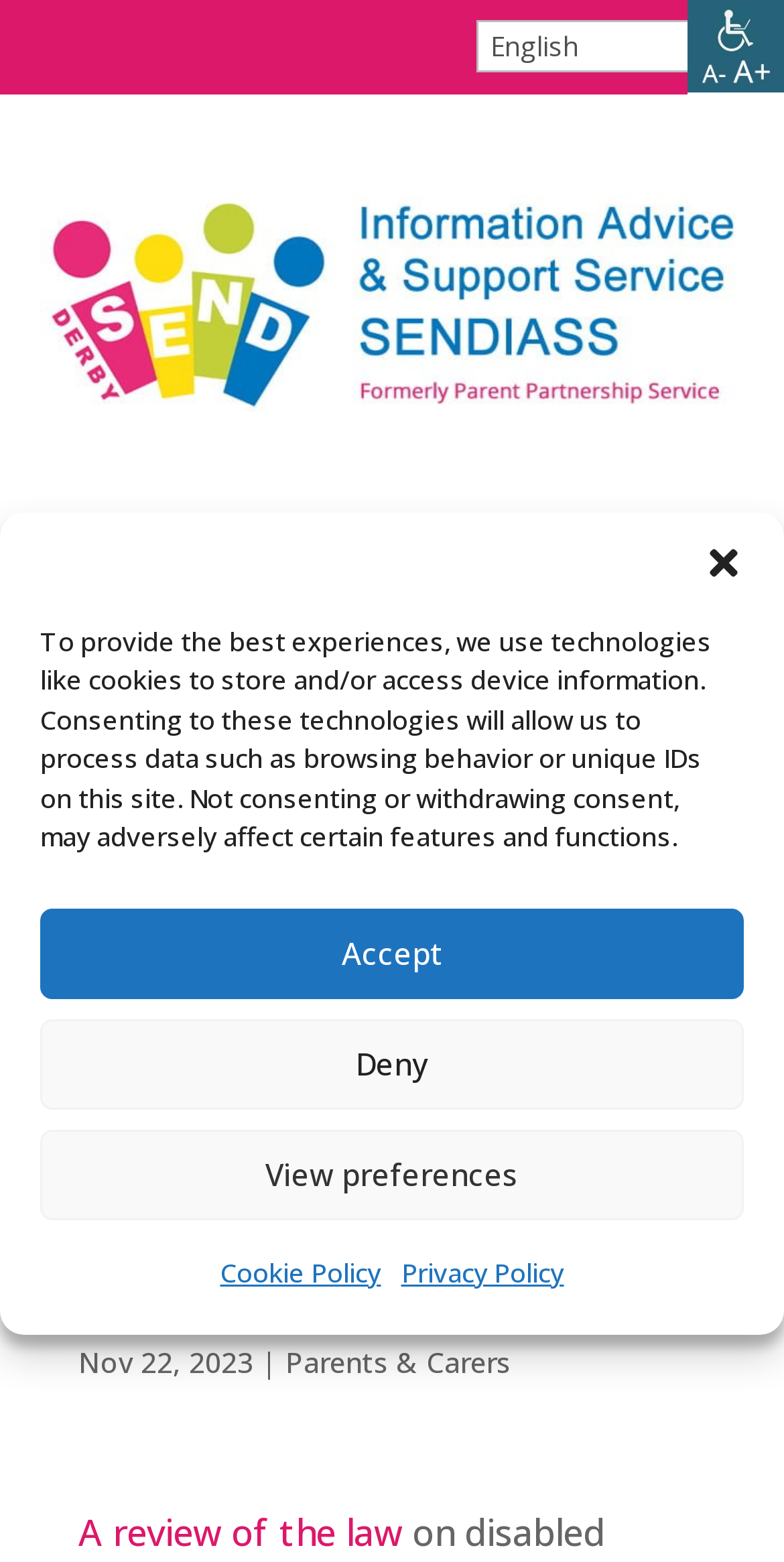What is the logo on the top left corner?
Please answer the question with as much detail as possible using the screenshot.

The logo on the top left corner is identified by the image element with the description 'Derby SENDIASS logo', which is a part of the link element with the text 'Derby SENDIASS logo'.